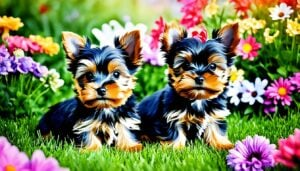Using the information in the image, could you please answer the following question in detail:
What is the color of the dogs' coats?

The caption describes the dogs' coats as 'glossy black and tan', which suggests that their fur has a shiny, healthy appearance and is a combination of black and tan colors.